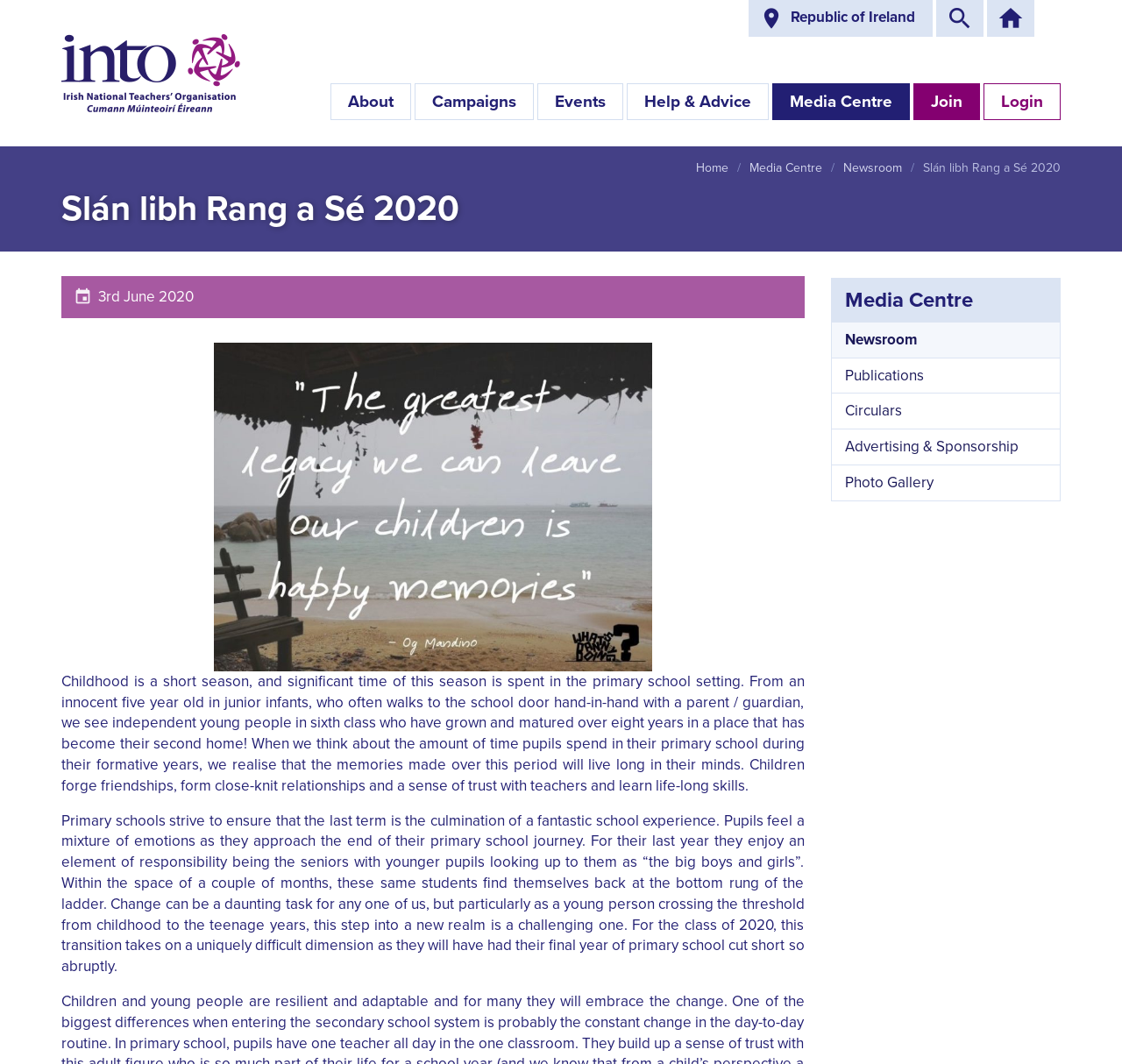Please find the bounding box coordinates of the element that must be clicked to perform the given instruction: "View the 'Media Centre'". The coordinates should be four float numbers from 0 to 1, i.e., [left, top, right, bottom].

[0.74, 0.261, 0.945, 0.302]